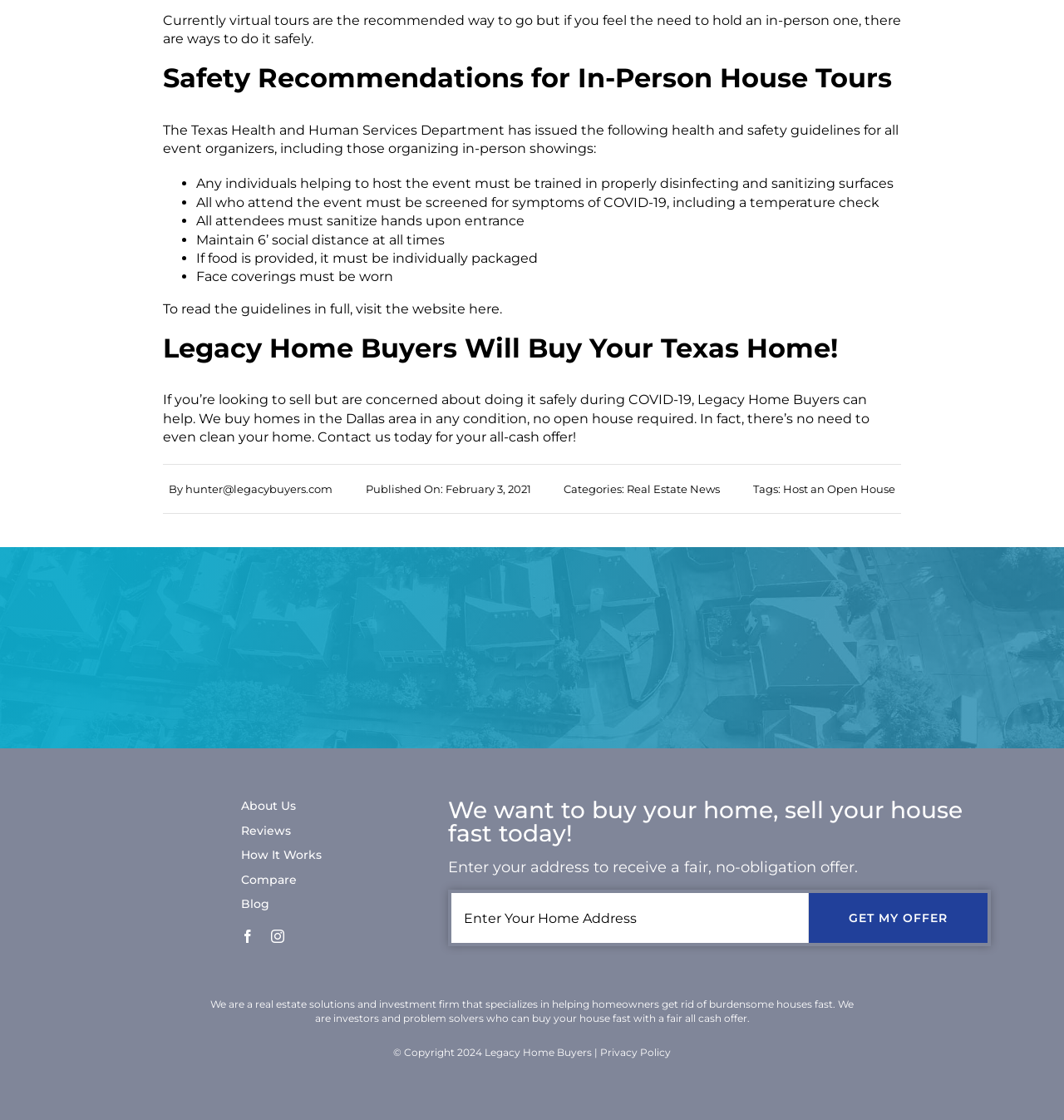Please determine the bounding box coordinates of the element to click in order to execute the following instruction: "Click the 'GET MY OFFER' button". The coordinates should be four float numbers between 0 and 1, specified as [left, top, right, bottom].

[0.76, 0.797, 0.928, 0.842]